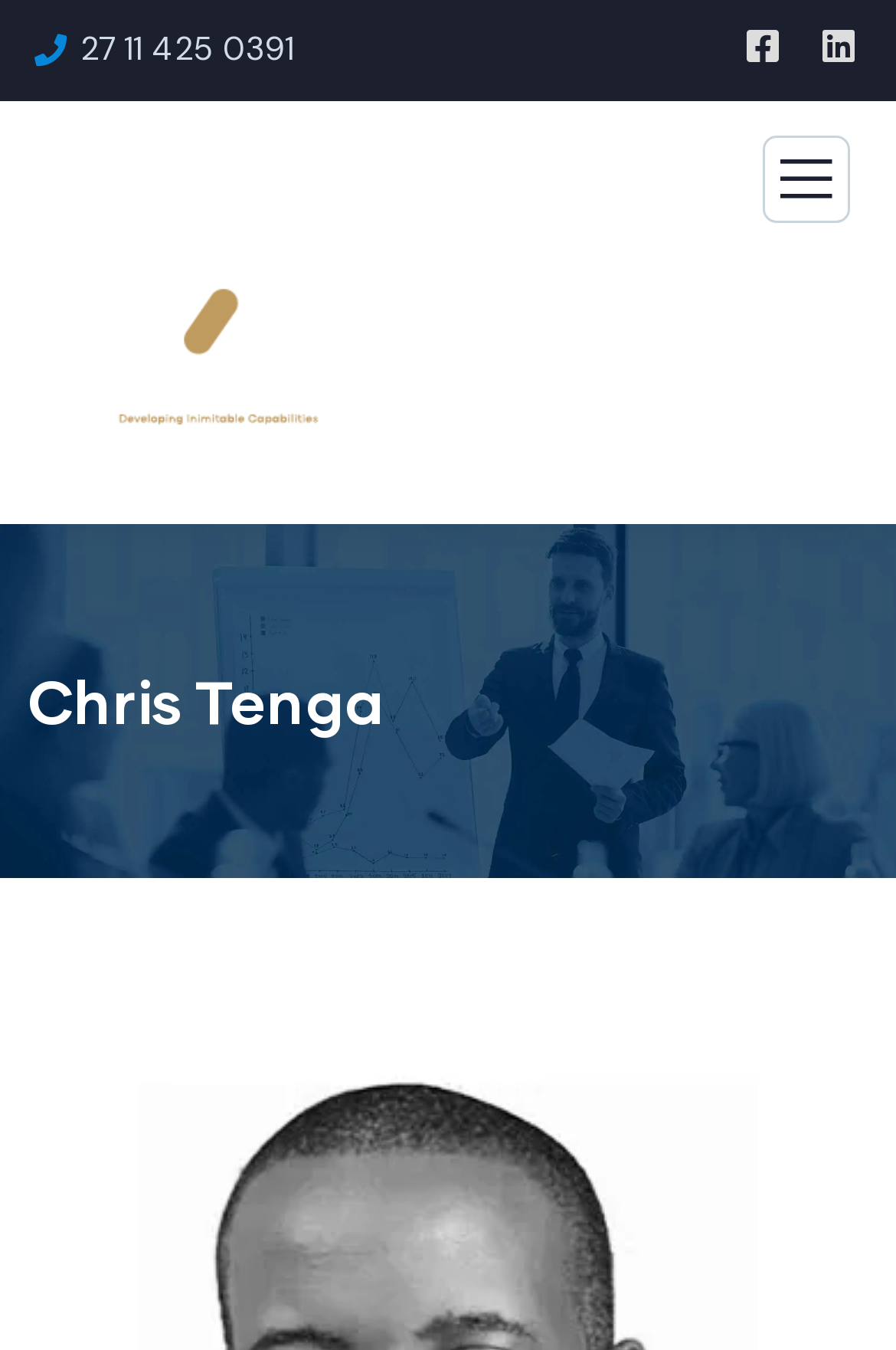Write a detailed summary of the webpage.

The webpage is about Chris Tenga, who is associated with Allaboard Africa. At the top left, there is a phone number "27 11 425 0391" displayed prominently. Next to the phone number, there is a small, non-descriptive text element. 

On the top right, there are three social media icons, represented by Unicode characters, arranged horizontally. 

Below the phone number, there is a link to "Allaboard Africa" with an accompanying image, which is likely a logo. 

Further down, there is a large heading that reads "Chris Tenga", taking up most of the width of the page.